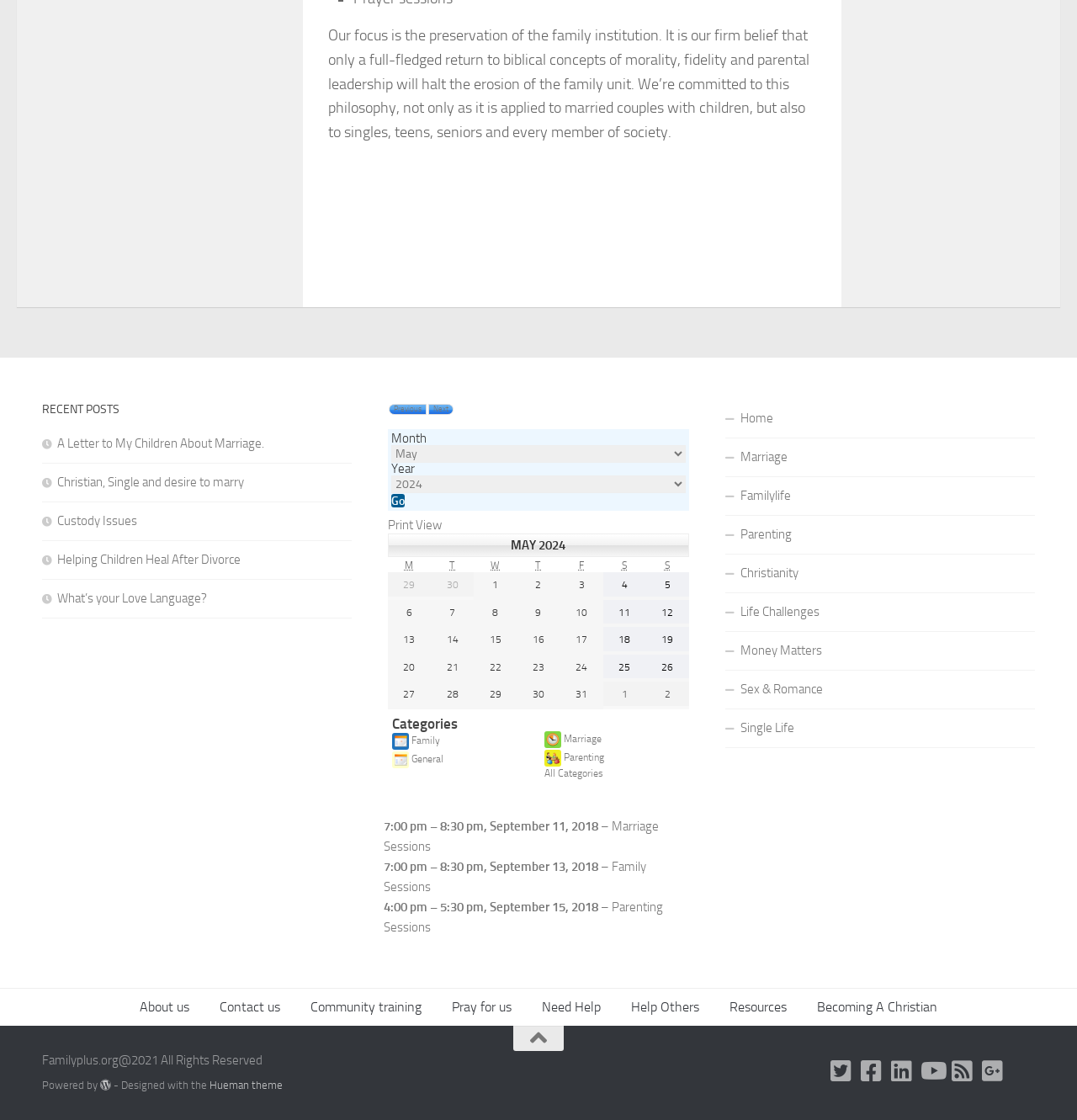Refer to the screenshot and answer the following question in detail:
What is the current month displayed?

The table at the bottom of the webpage displays a calendar for May 2024, with each day of the month listed.